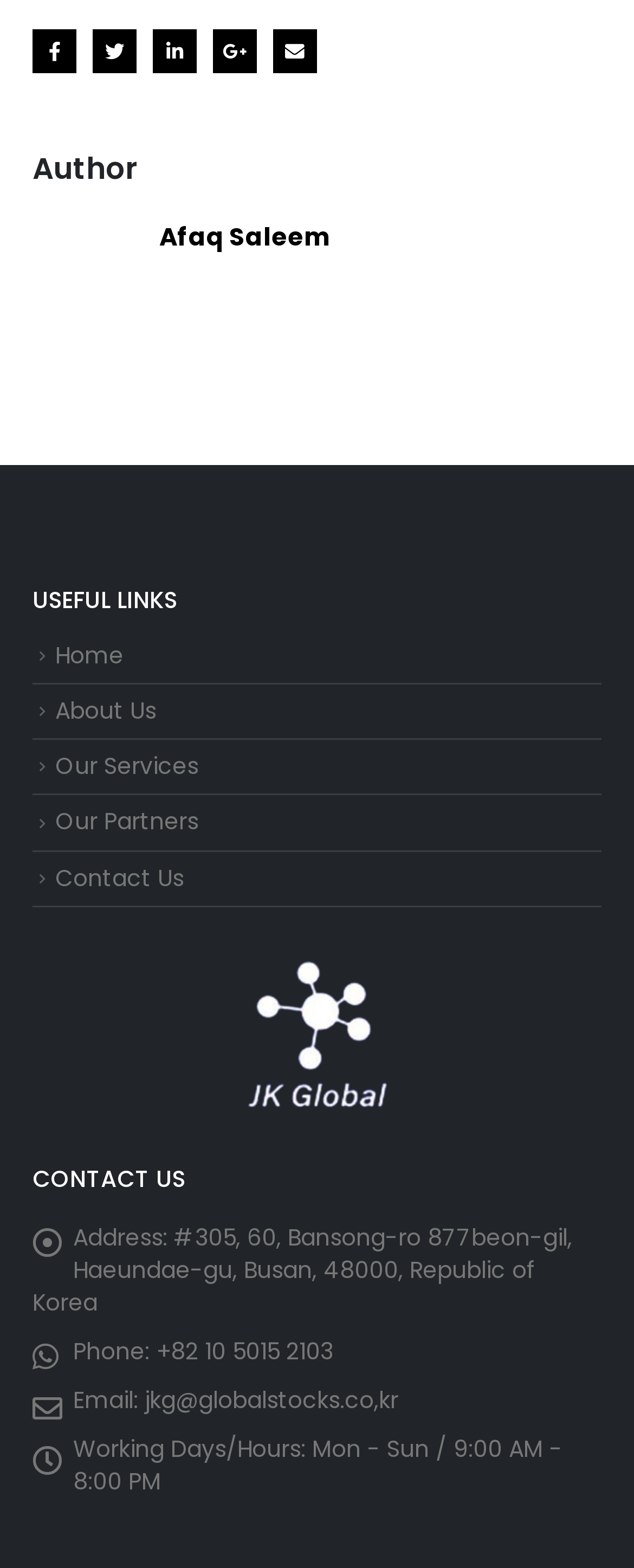Pinpoint the bounding box coordinates of the element you need to click to execute the following instruction: "Check working hours". The bounding box should be represented by four float numbers between 0 and 1, in the format [left, top, right, bottom].

[0.115, 0.914, 0.482, 0.934]